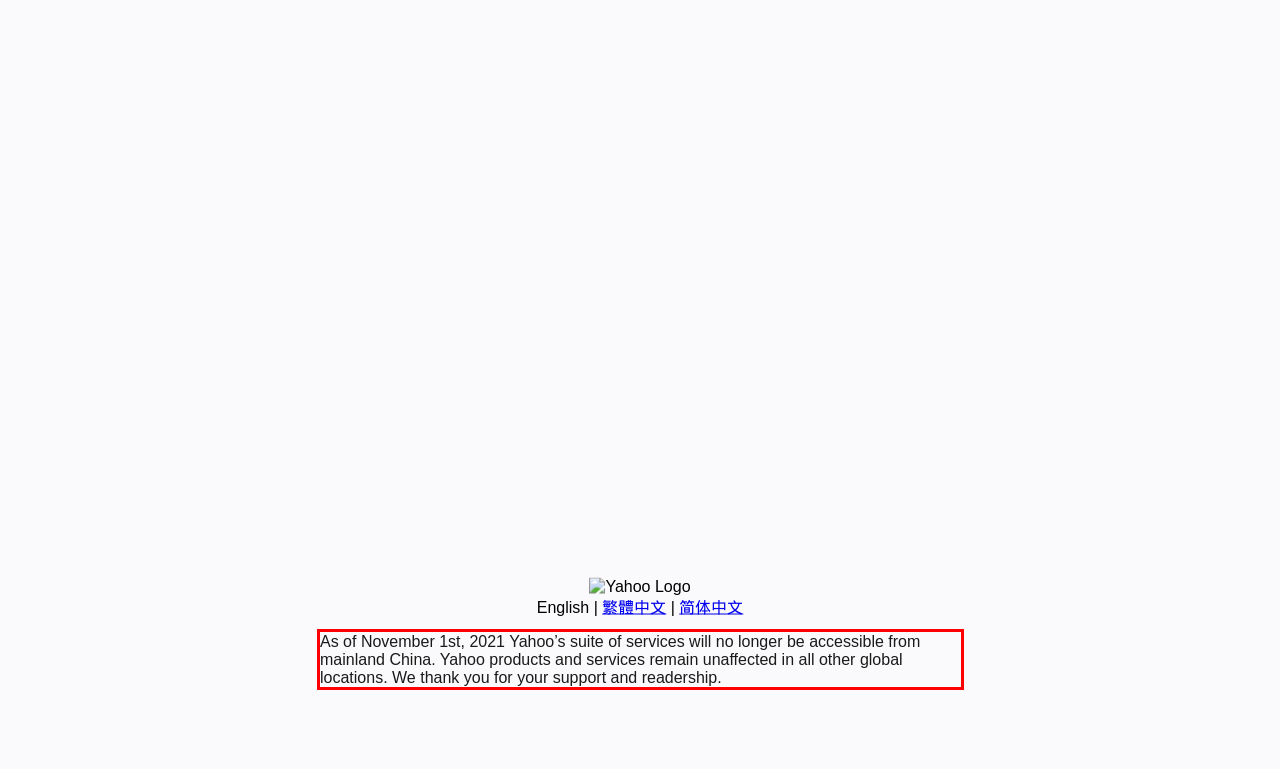From the screenshot of the webpage, locate the red bounding box and extract the text contained within that area.

As of November 1st, 2021 Yahoo’s suite of services will no longer be accessible from mainland China. Yahoo products and services remain unaffected in all other global locations. We thank you for your support and readership.